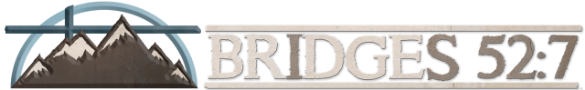Please provide a detailed answer to the question below based on the screenshot: 
What font style is used for the text 'BRIDGES 52:7'?

The caption states that the text 'BRIDGES 52:7' is placed beside the mountain graphic, using a rustic font that conveys a sense of authenticity and strength, indicating that the font style used is rustic.